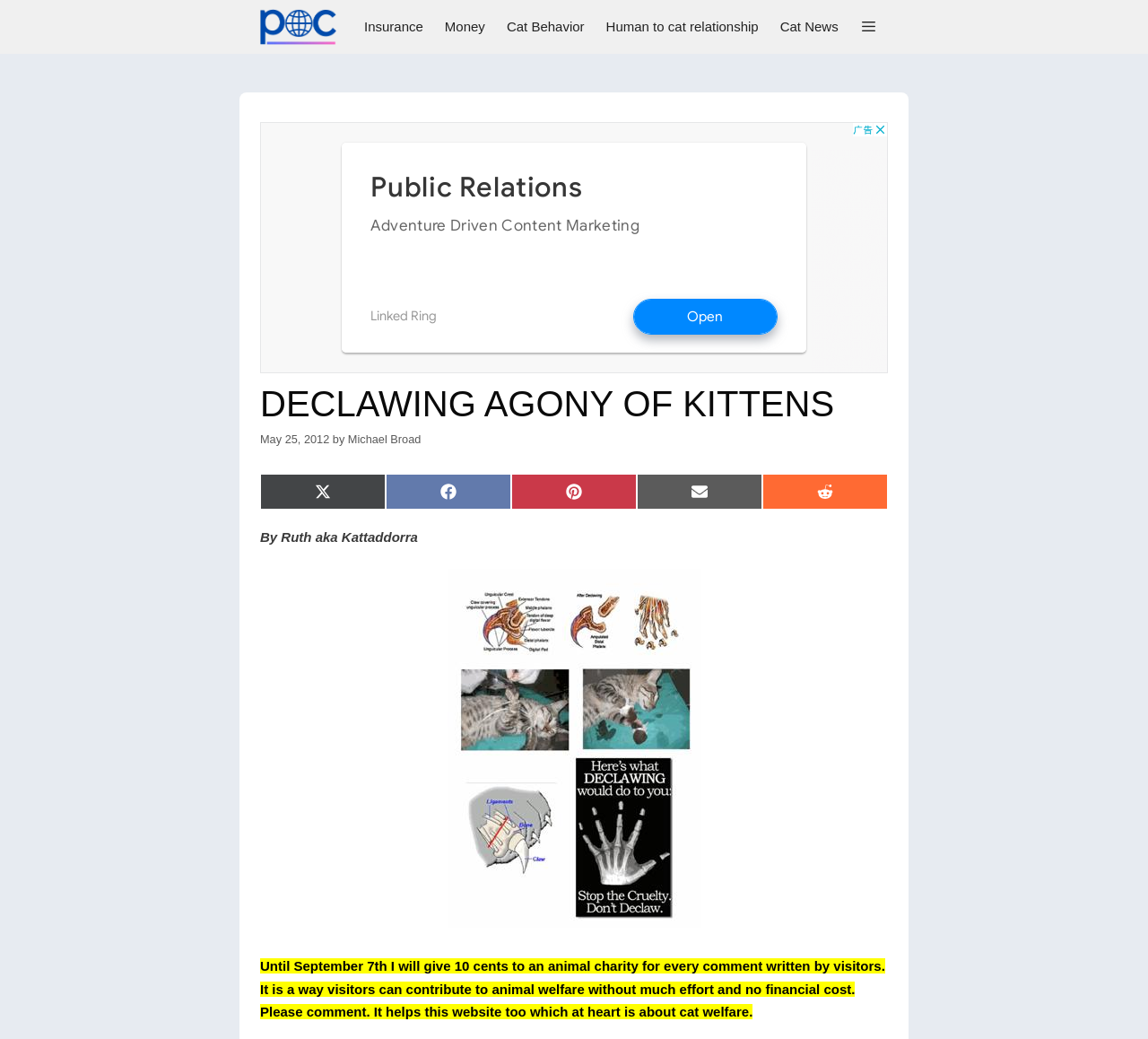Specify the bounding box coordinates (top-left x, top-left y, bottom-right x, bottom-right y) of the UI element in the screenshot that matches this description: Share on X (Twitter)

[0.227, 0.456, 0.336, 0.491]